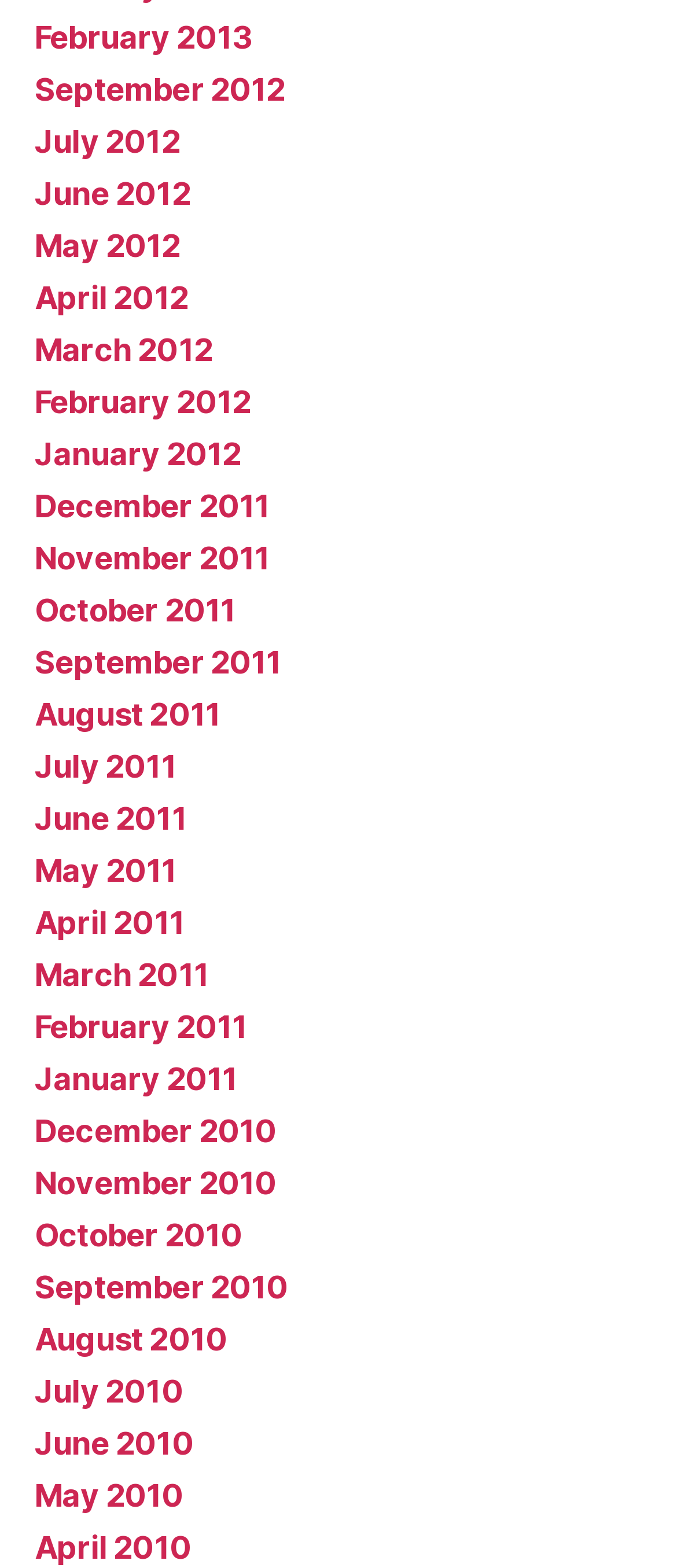Find the bounding box coordinates of the element you need to click on to perform this action: 'view May 2010'. The coordinates should be represented by four float values between 0 and 1, in the format [left, top, right, bottom].

[0.051, 0.942, 0.271, 0.965]